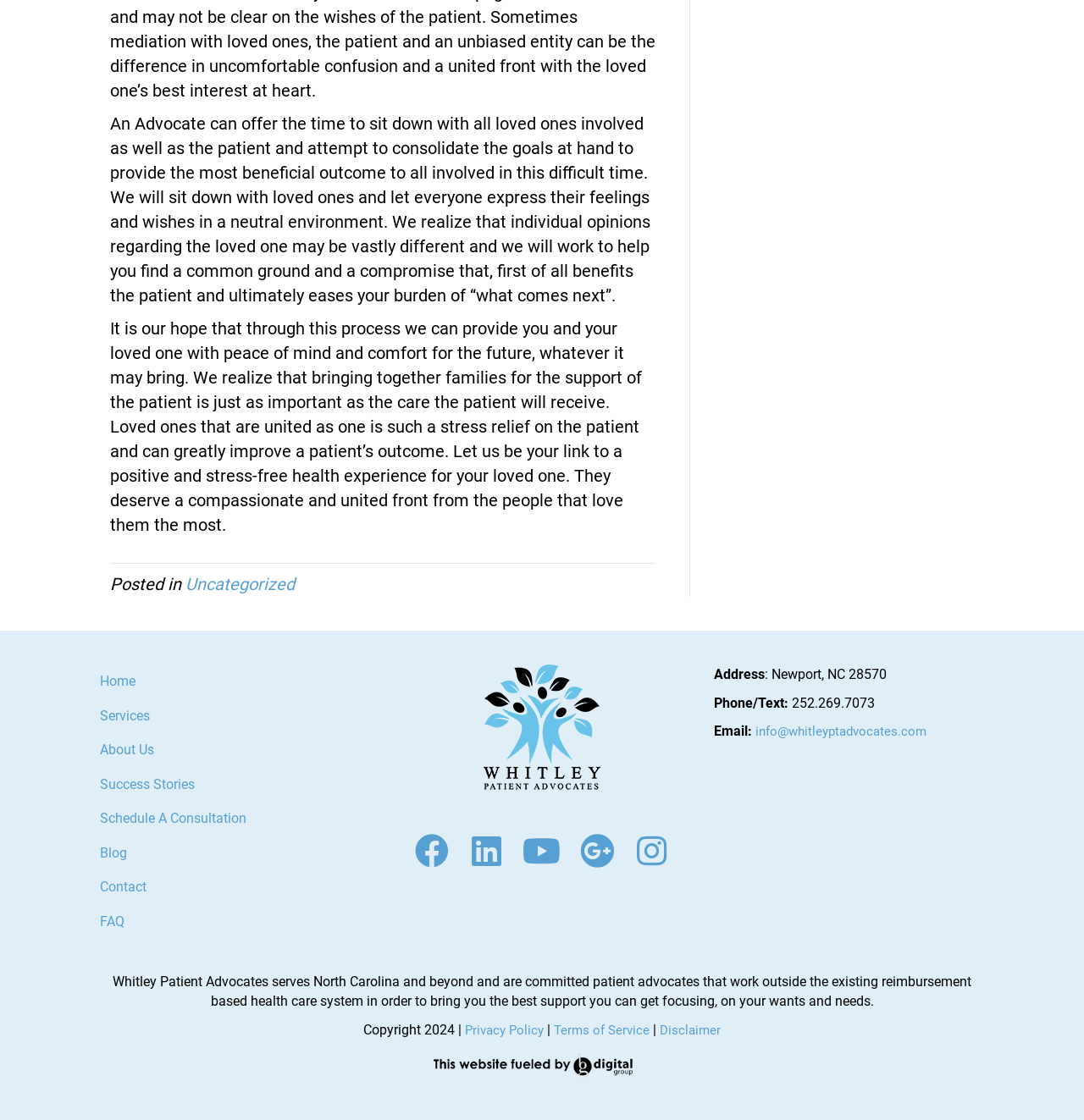Reply to the question with a brief word or phrase: What is the address of Whitley Patient Advocates?

Newport, NC 28570